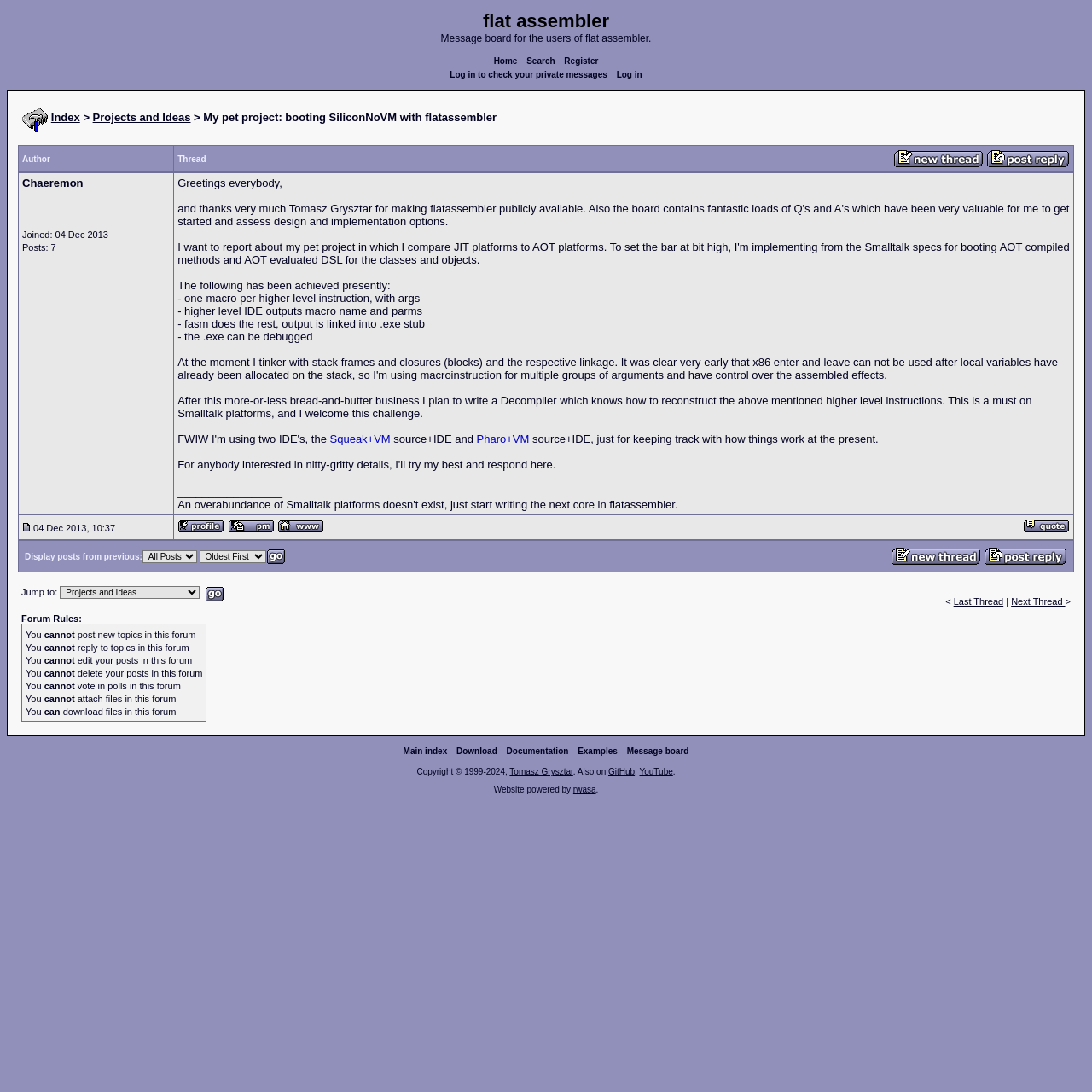What is the purpose of the 'Post new topic' button?
Using the details shown in the screenshot, provide a comprehensive answer to the question.

I inferred the purpose of the button by its text and its location on the webpage, which suggests that it is used to create a new topic for discussion.